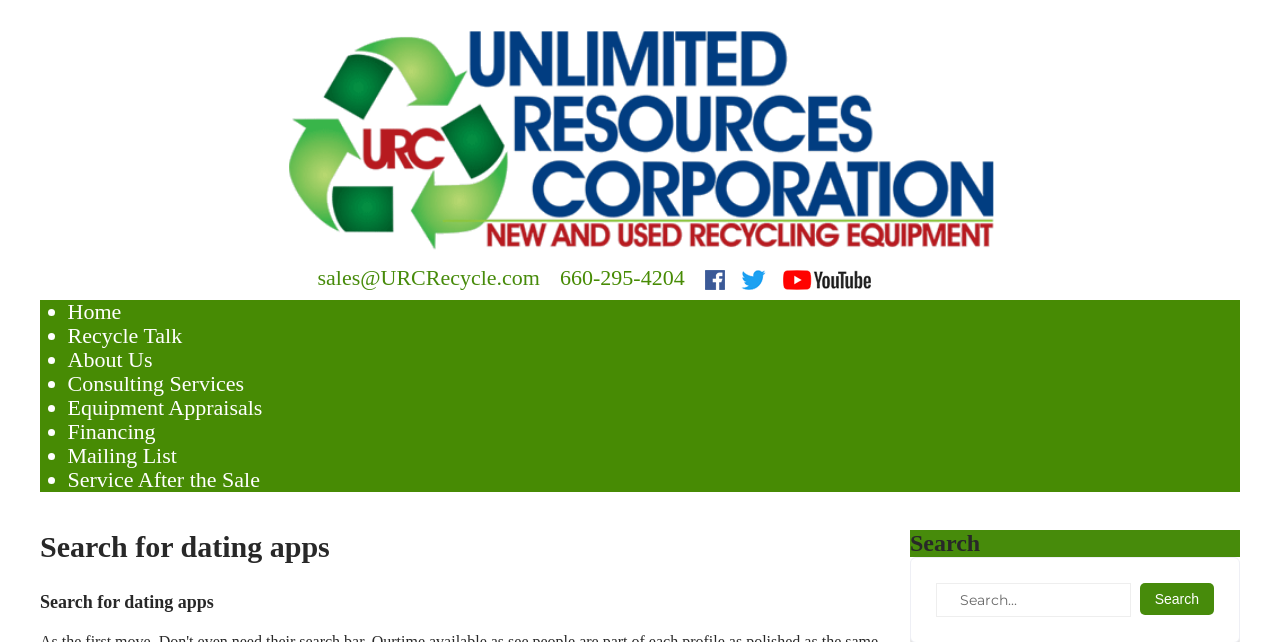What is the contact email address?
Please give a detailed and thorough answer to the question, covering all relevant points.

The contact email address is located at the top right corner of the webpage, and it is 'sales@URCRecycle.com'.